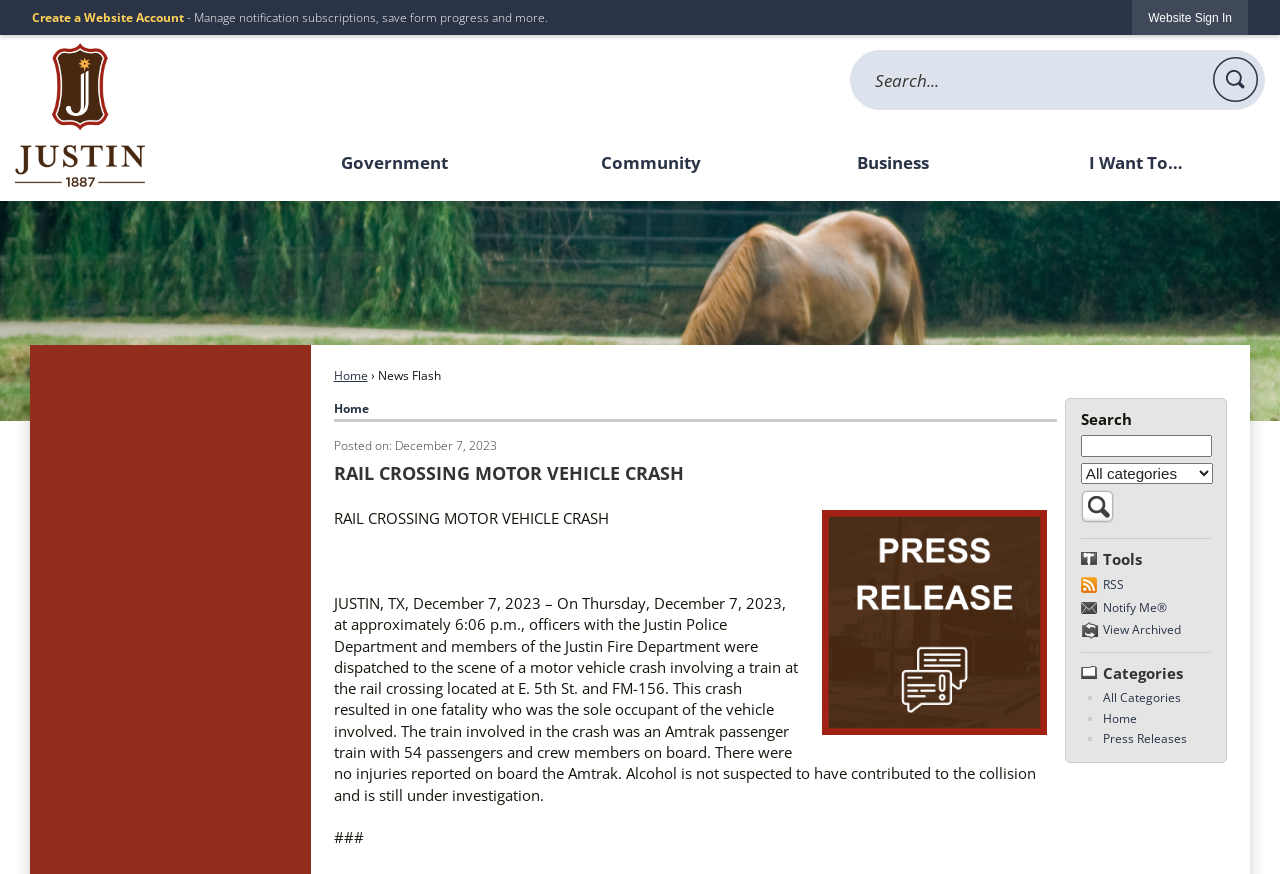Create a full and detailed caption for the entire webpage.

This webpage appears to be a news article or press release from the Justin Police Department. At the top of the page, there is a navigation menu with links to "Home Page", "Government", "Community", "Business", and "I Want To…". Below this menu, there is a search bar with a button and an image of a magnifying glass.

To the left of the search bar, there is a section with links to "Home", "News Flash", and "Categories". The "Categories" section has a list of links, including "All Categories", "Home", and "Press Releases", each preceded by a bullet point.

The main content of the page is a news article with the title "RAIL CROSSING MOTOR VEHICLE CRASH". The article is dated December 7, 2023, and describes a motor vehicle crash involving a train at a rail crossing in Justin, TX. The crash resulted in one fatality, and an investigation is ongoing. The article also mentions that there were no injuries reported on board the Amtrak passenger train involved in the crash.

Above the article, there is an image of a press release graphic. Below the article, there is a horizontal line with three hash marks.

At the top right of the page, there are buttons to "Create a Website Account" and "Website Sign In". There is also a link to "Skip to Main Content".